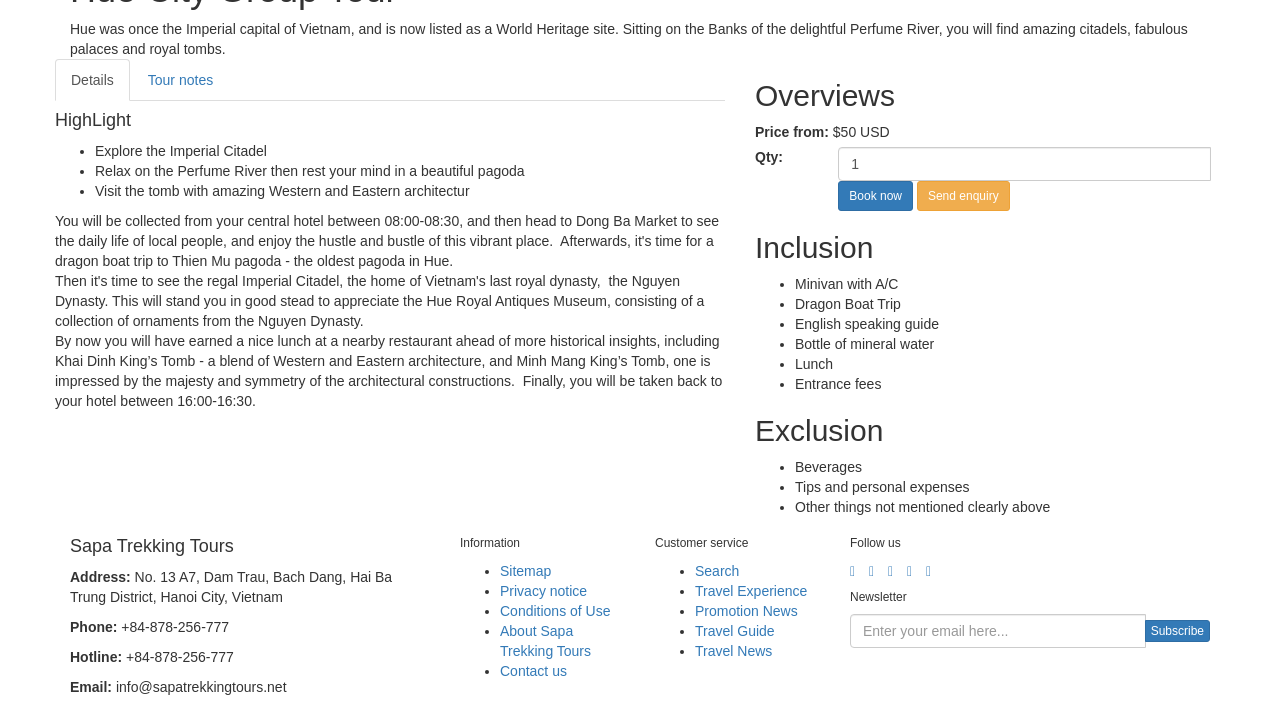Please determine the bounding box coordinates, formatted as (top-left x, top-left y, bottom-right x, bottom-right y), with all values as floating point numbers between 0 and 1. Identify the bounding box of the region described as: input value="1" name="addtocart_78.EnteredQuantity" value="1"

[0.655, 0.209, 0.946, 0.257]